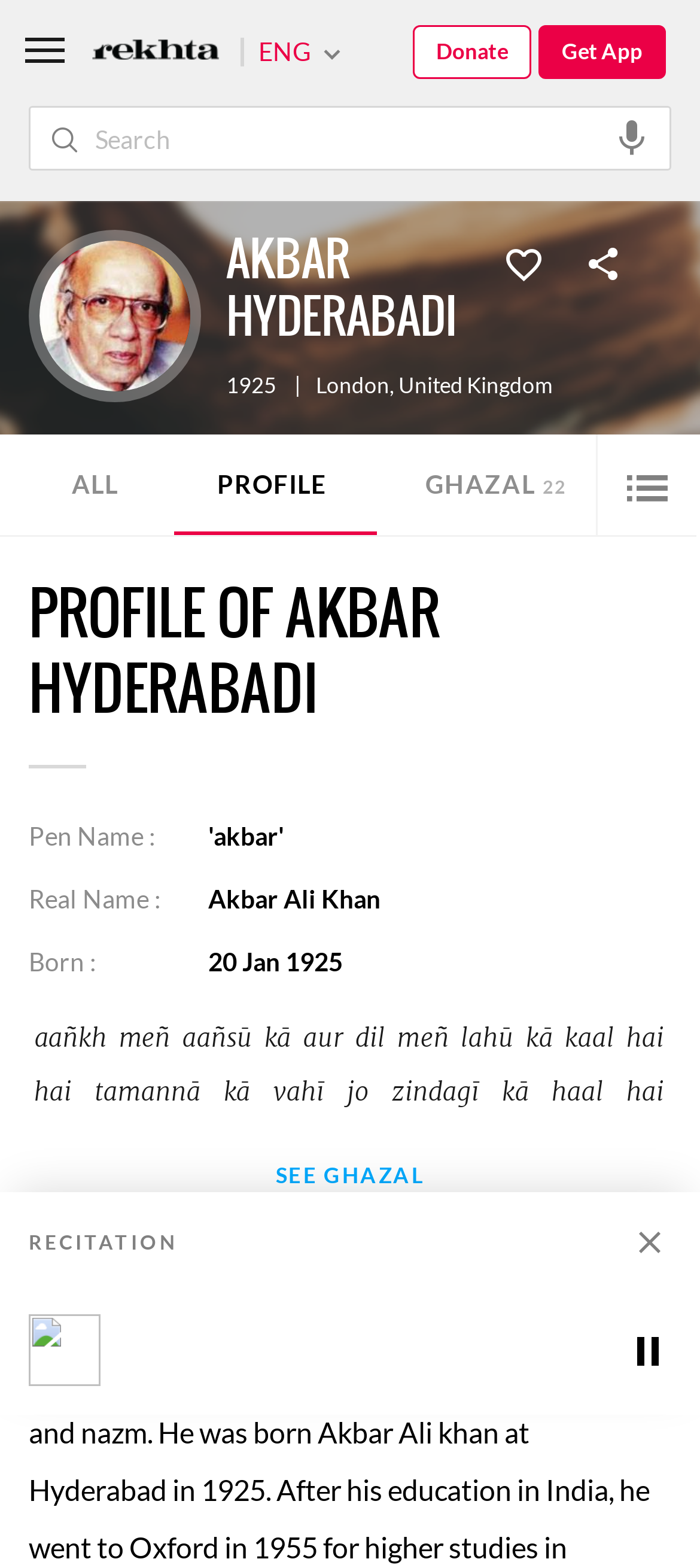What is the country of birth of Akbar Hyderabadi?
Based on the image, respond with a single word or phrase.

United Kingdom